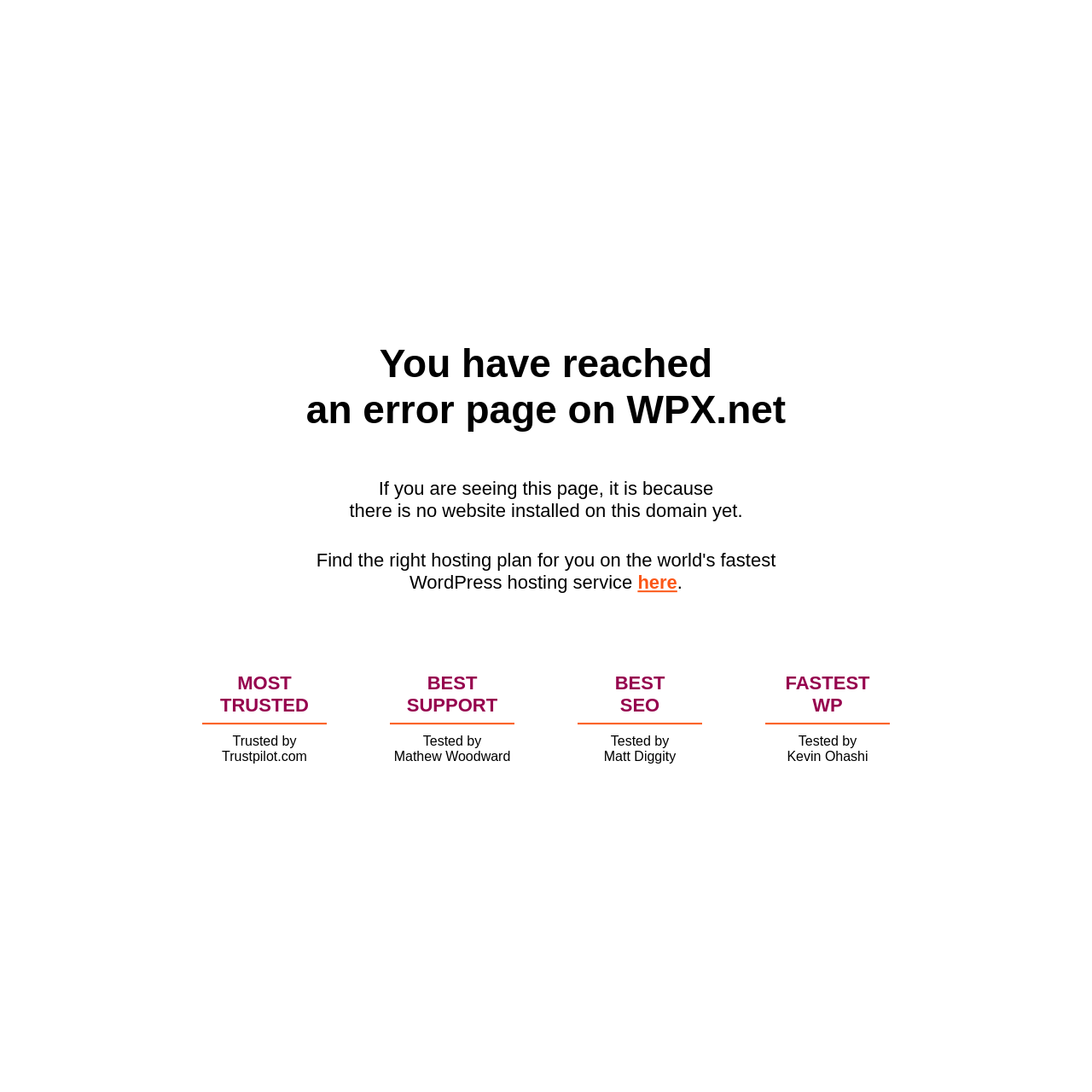What are the three highlighted aspects of the hosting service?
Look at the image and construct a detailed response to the question.

The webpage highlights three aspects of the hosting service: 'MOST TRUSTED', 'BEST SUPPORT', and 'FASTEST WP', each with corresponding labels and testers.